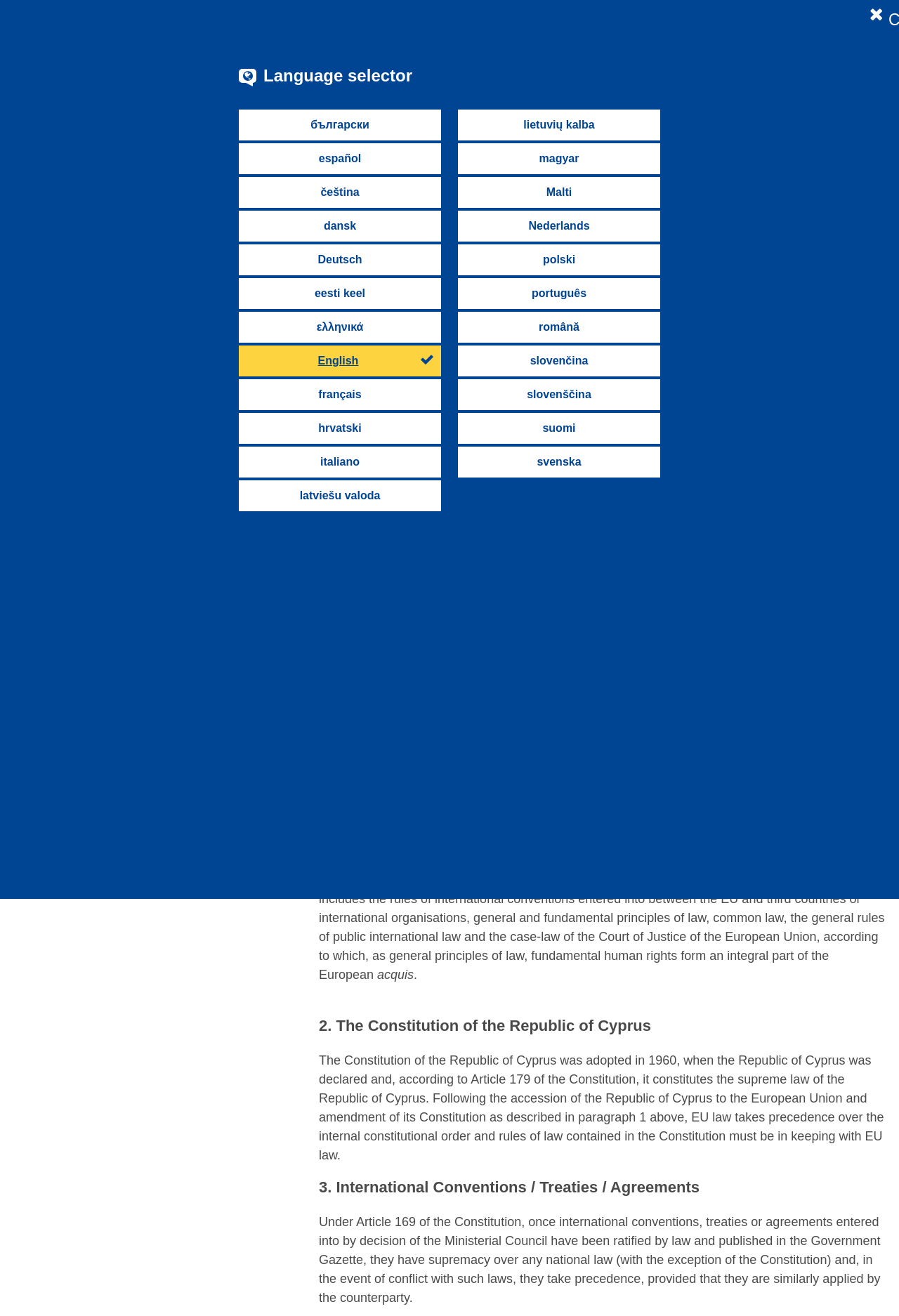What is the name of the Republic mentioned in the webpage?
Provide a detailed and well-explained answer to the question.

I found the name of the Republic by reading the text content of the webpage, specifically the section that describes the Constitution of the Republic of Cyprus.